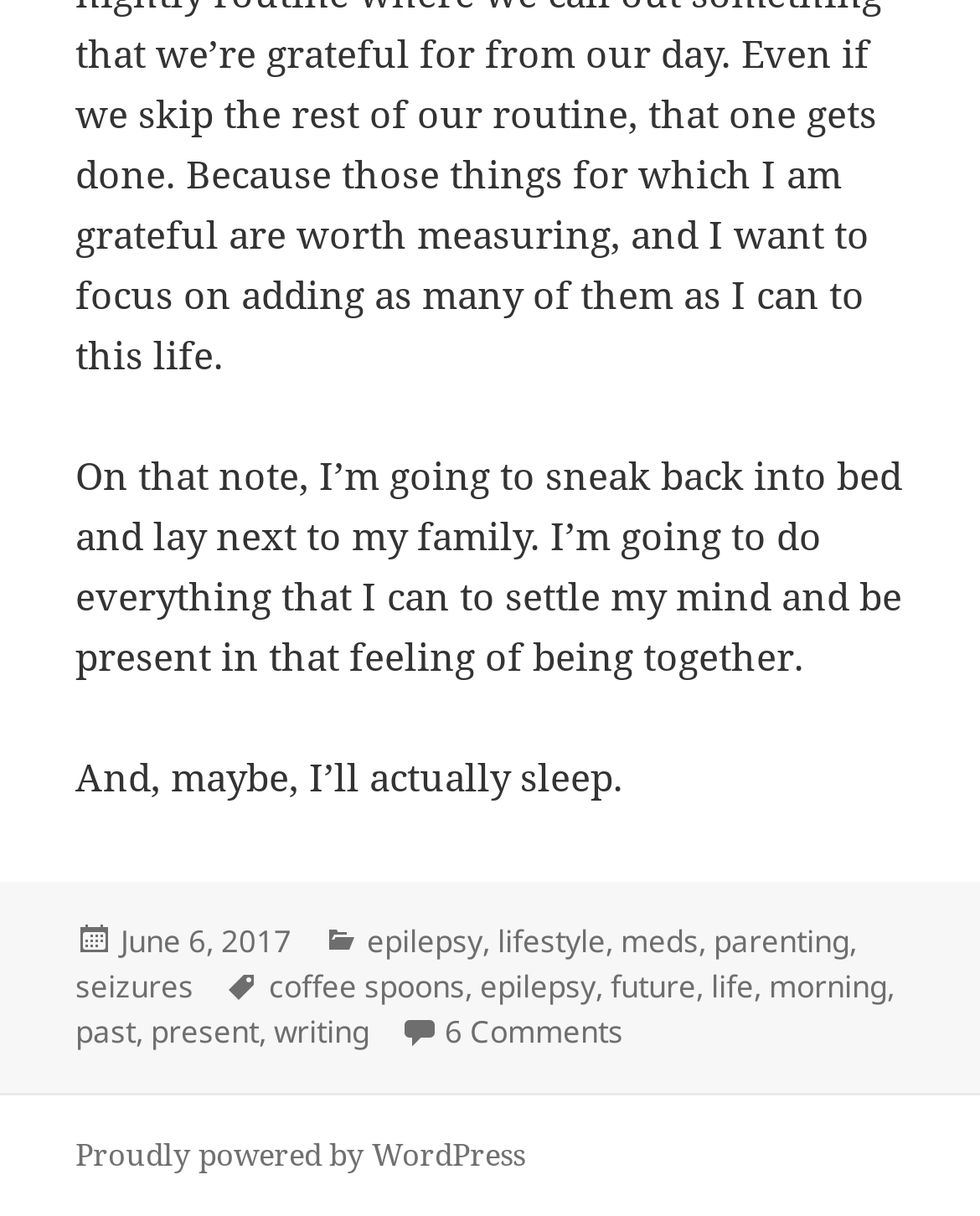Identify the bounding box coordinates for the region to click in order to carry out this instruction: "Click on the 'June 6, 2017' link". Provide the coordinates using four float numbers between 0 and 1, formatted as [left, top, right, bottom].

[0.123, 0.756, 0.297, 0.793]